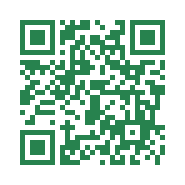Generate an elaborate caption that includes all aspects of the image.

The image displays a QR code designed for easy scanning, directing users to download a brochure related to Bioveda Naturals. This company specializes in a wide range of high-quality herbal extracts tailored for various industries, including pharmaceuticals, cosmetics, and food. By scanning the QR code, users can quickly access detailed information about the company's products and services, enabling them to explore opportunities for branding, customization, and collaboration. The use of this QR code is a modern approach to facilitate connections with potential customers and provide instant access to important resources.